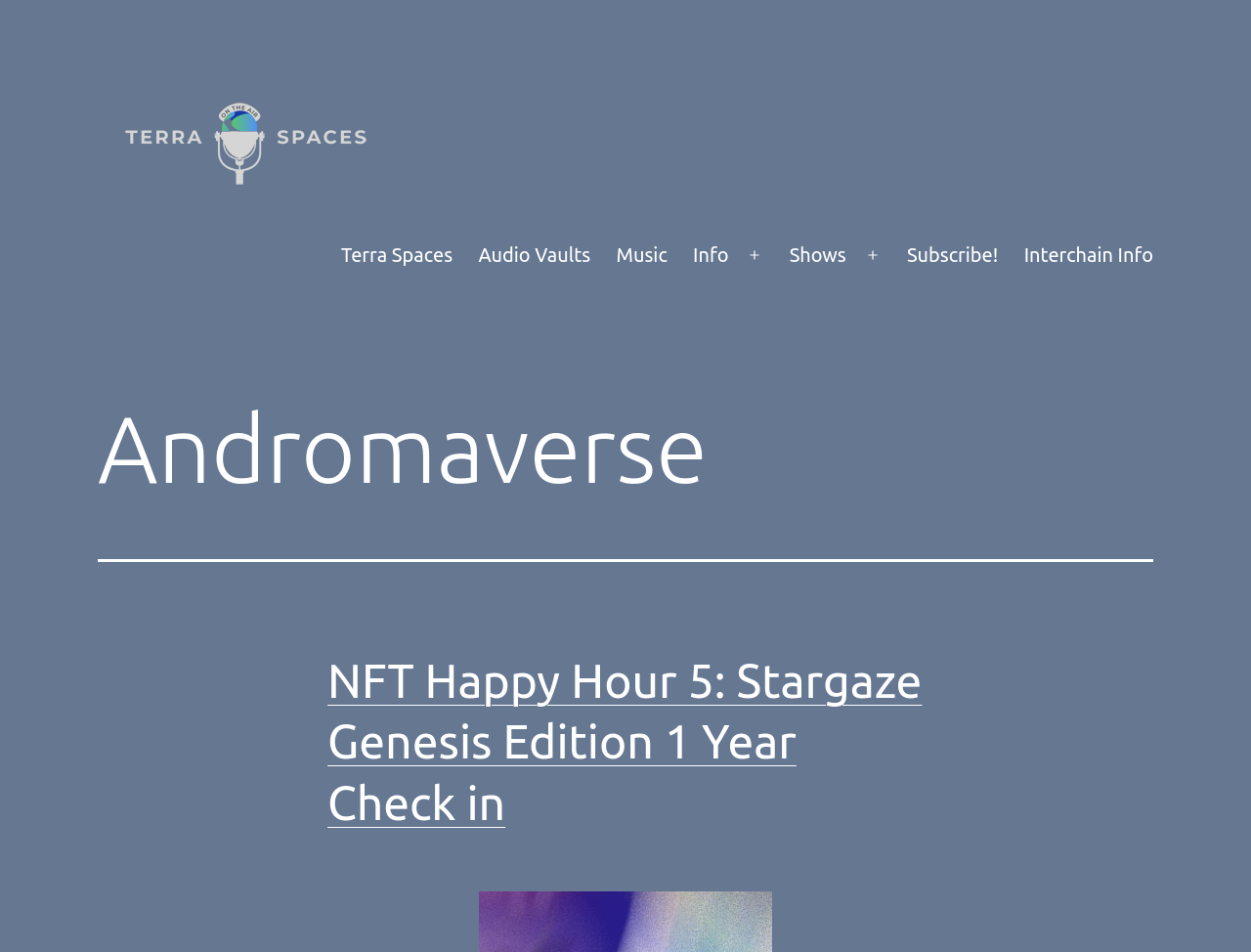What is the title of the first article?
Provide a fully detailed and comprehensive answer to the question.

I found a heading element with the text 'NFT Happy Hour 5: Stargaze Genesis Edition 1 Year Check in' at coordinates [0.262, 0.683, 0.738, 0.875]. This suggests that the first article on the webpage has this title.